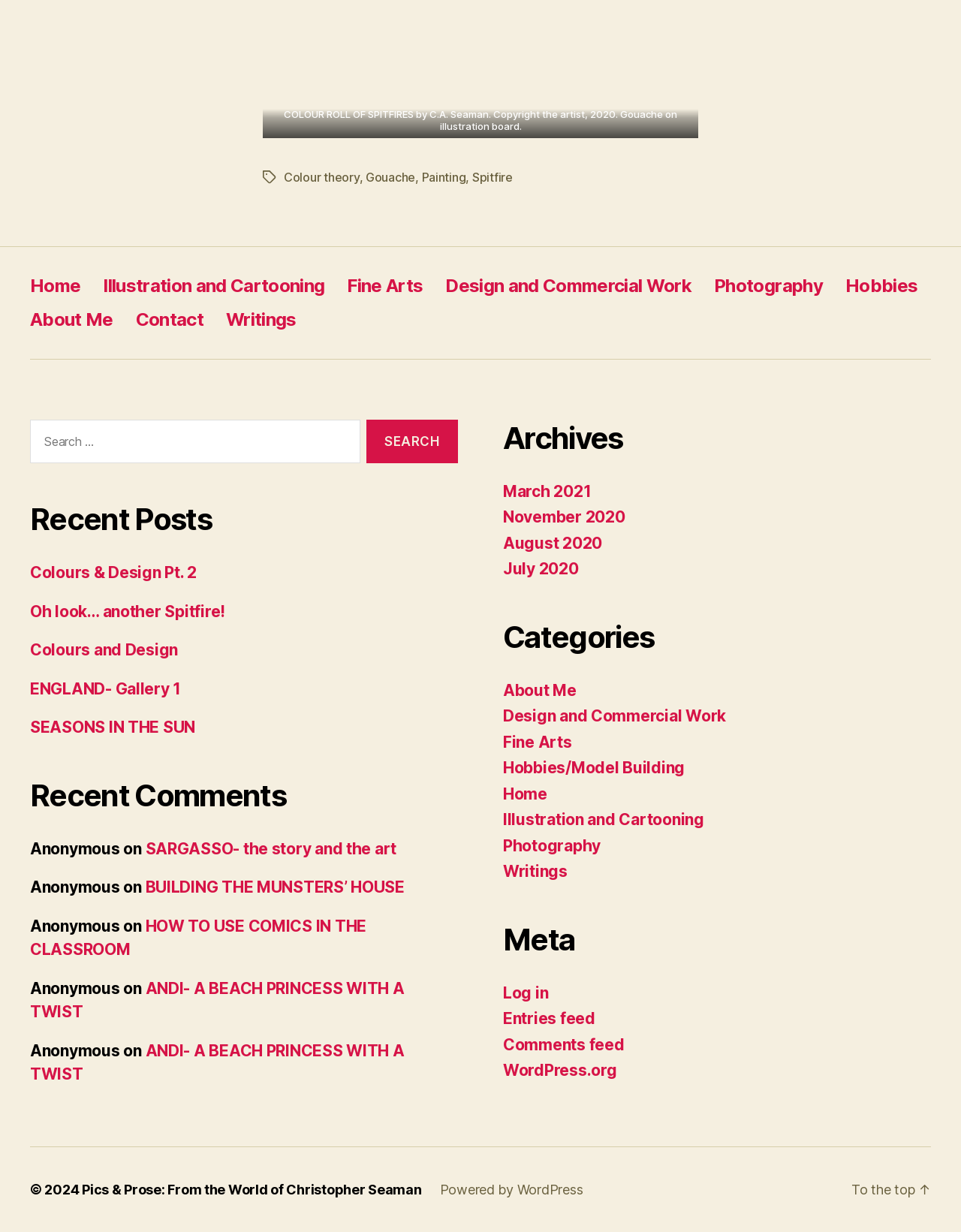What is the title of the artwork?
Answer with a single word or phrase, using the screenshot for reference.

COLOUR ROLL OF SPITFIRES